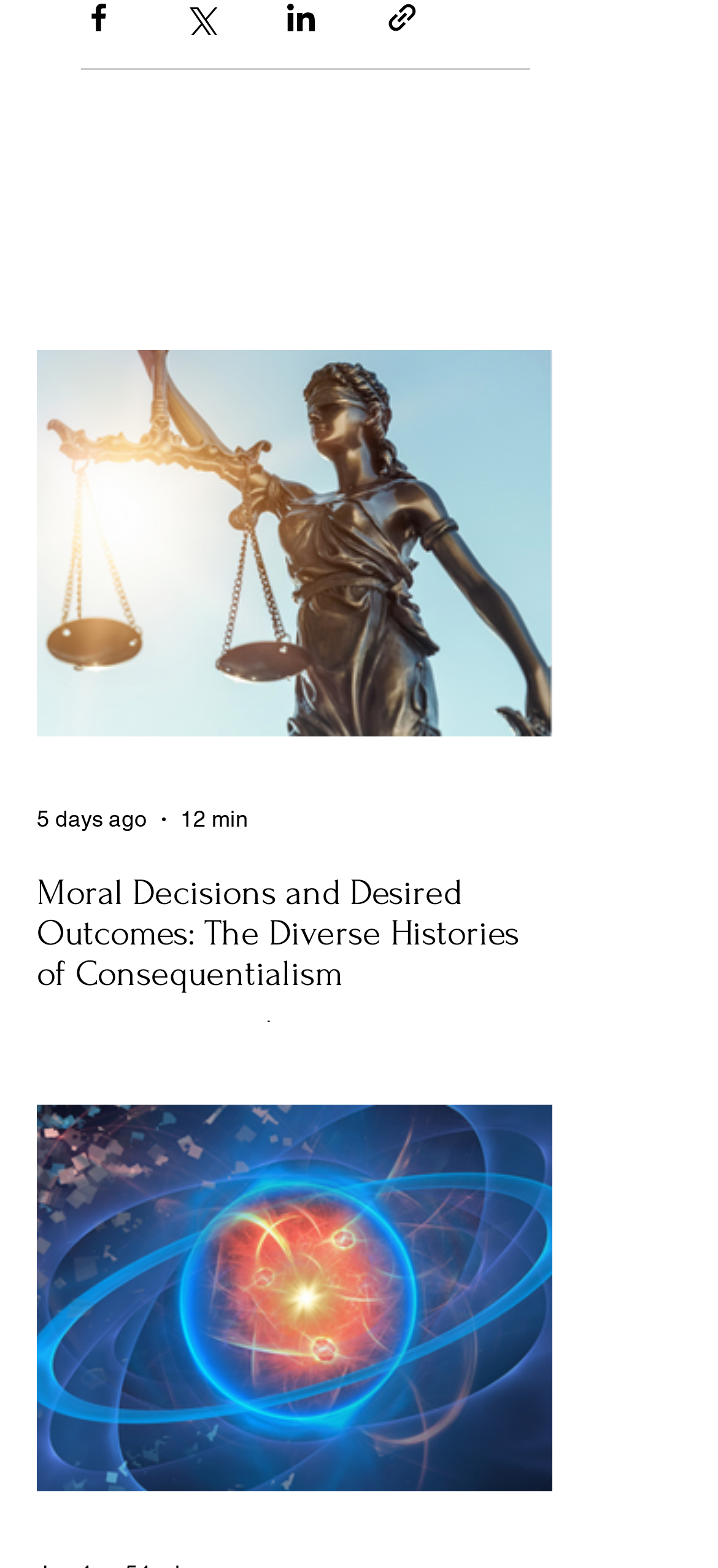Based on the image, give a detailed response to the question: What is the title of the current issue?

I found the title of the current issue by looking at the StaticText element with the text 'Current Issue' and its child element, which is a generic element with the text 'Moral Decisions and Desired Outcomes: The Diverse Histories of Consequentialism'.